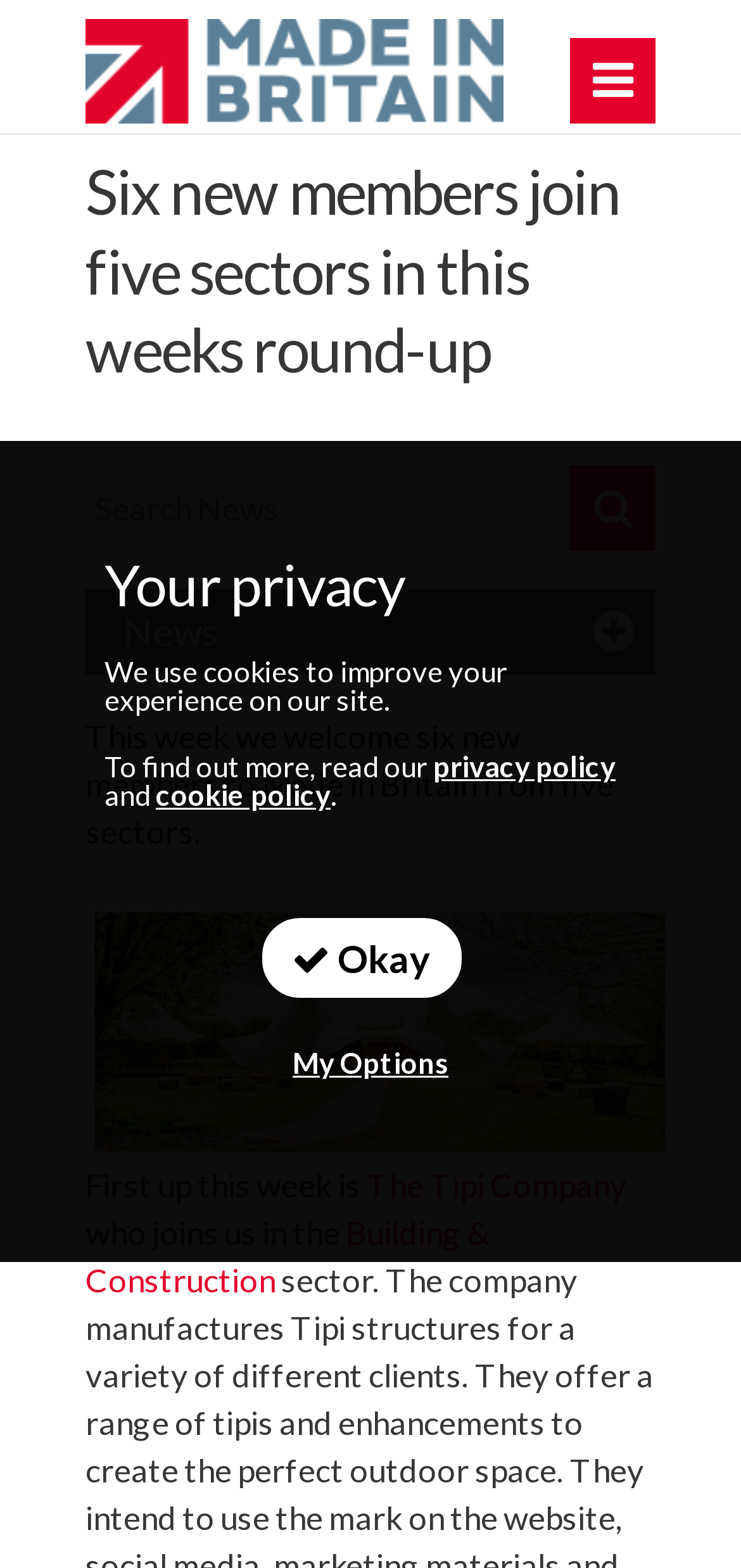What is the title or heading displayed on the webpage?

Six new members join five sectors in this weeks round-up